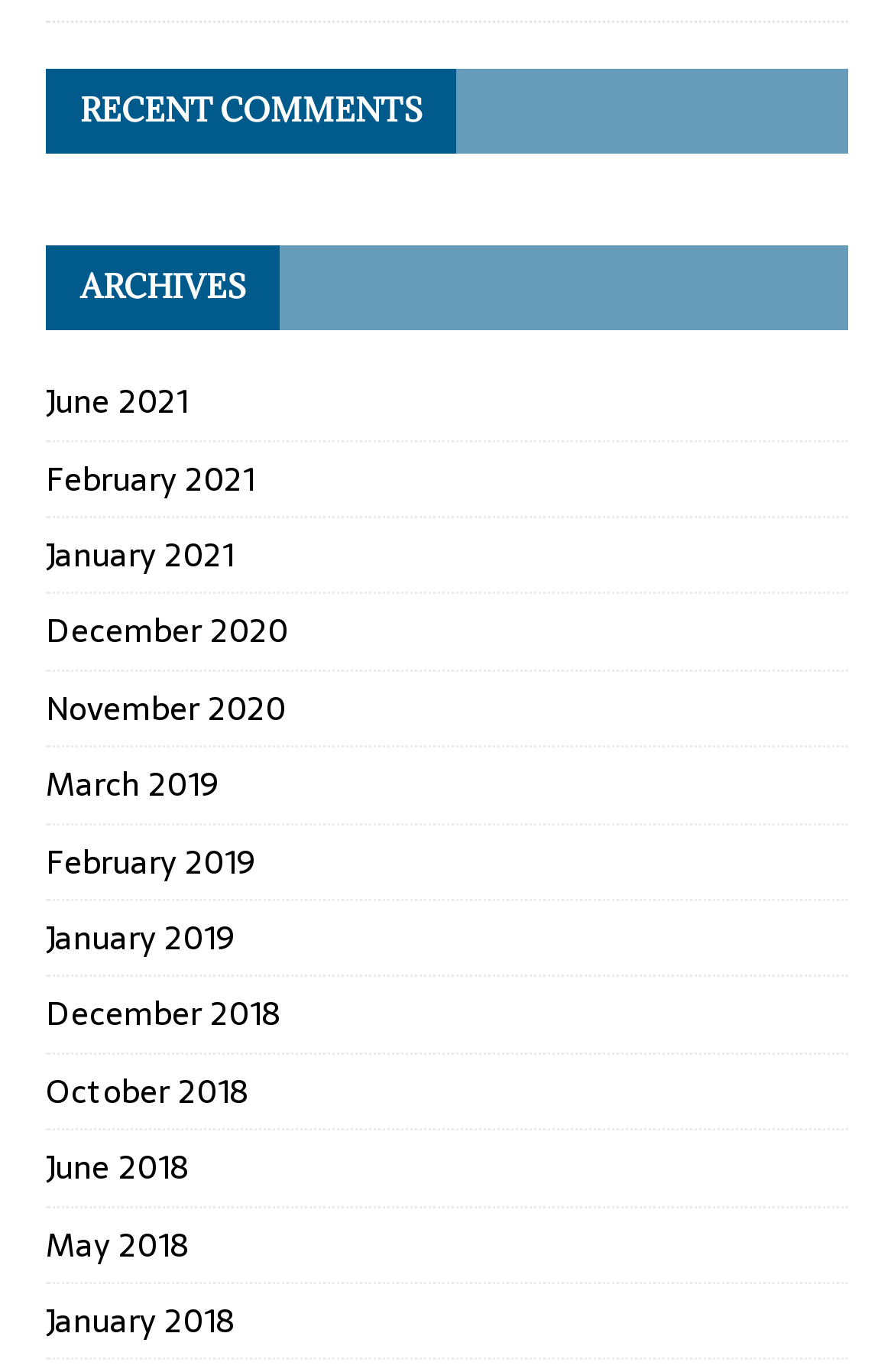Please locate the bounding box coordinates for the element that should be clicked to achieve the following instruction: "go to June 2021 archives". Ensure the coordinates are given as four float numbers between 0 and 1, i.e., [left, top, right, bottom].

[0.051, 0.274, 0.949, 0.32]